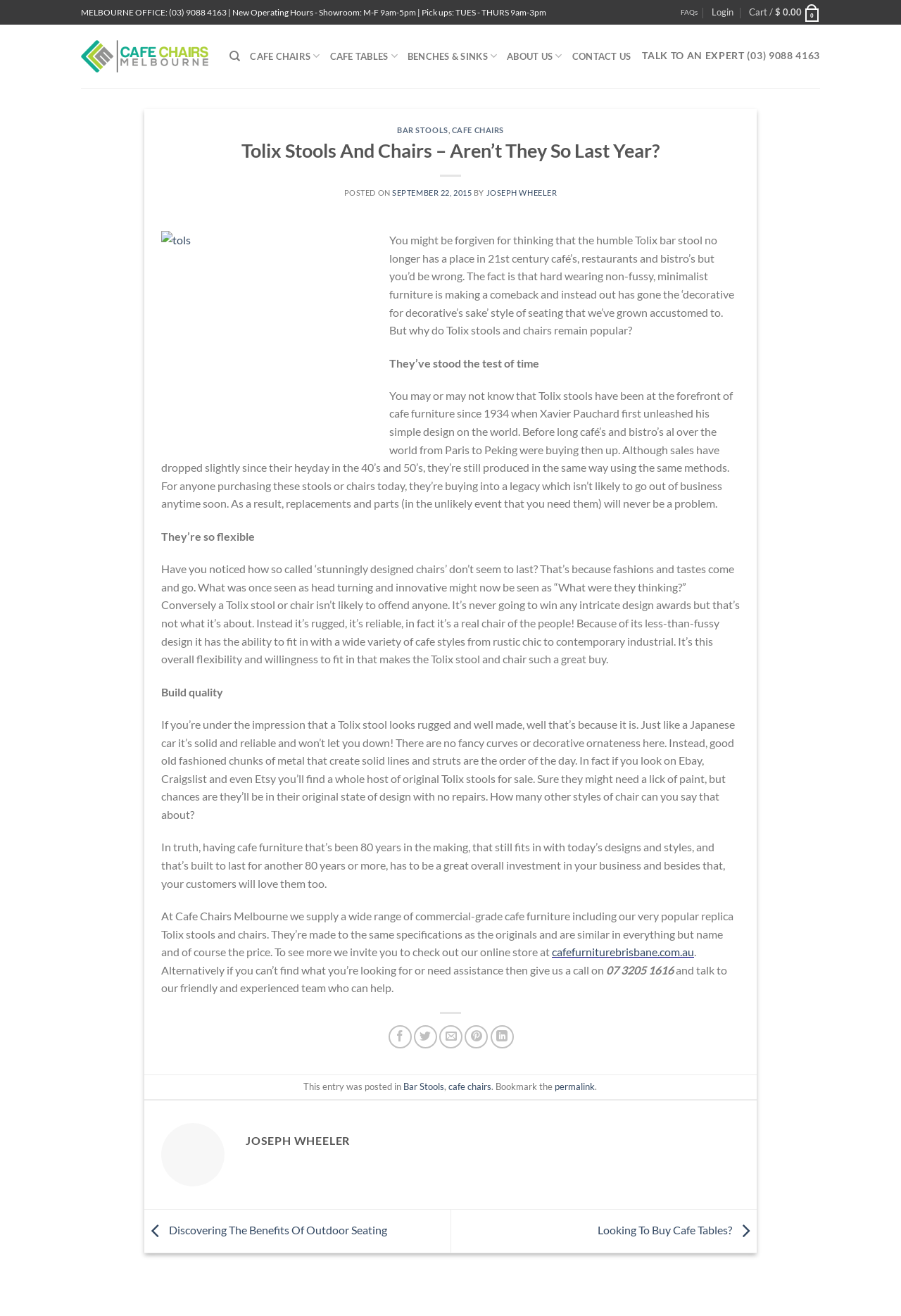From the webpage screenshot, predict the bounding box of the UI element that matches this description: "Accept all cookies".

None